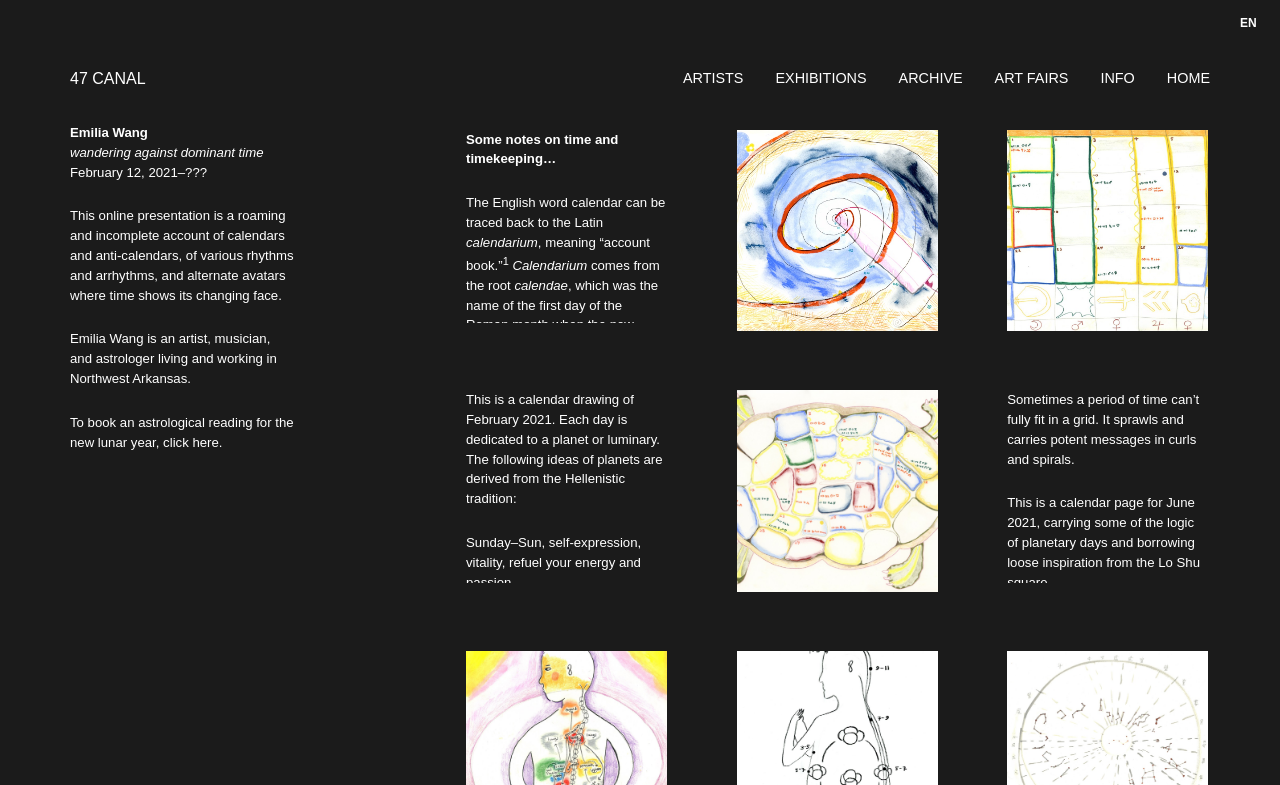What is the name of the artist?
Answer the question with a single word or phrase derived from the image.

Emilia Wang